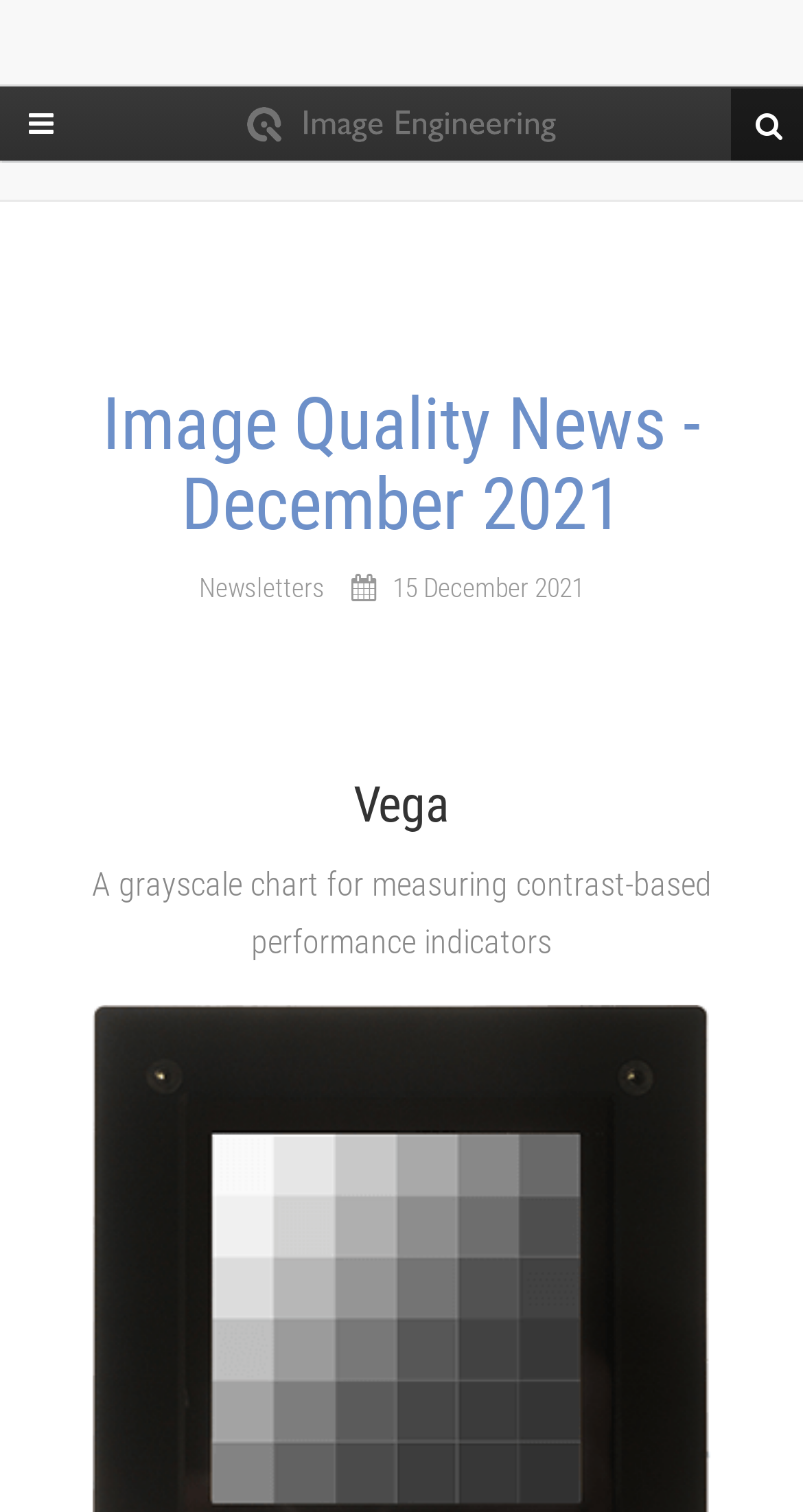Please determine and provide the text content of the webpage's heading.

Image Quality News - December 2021